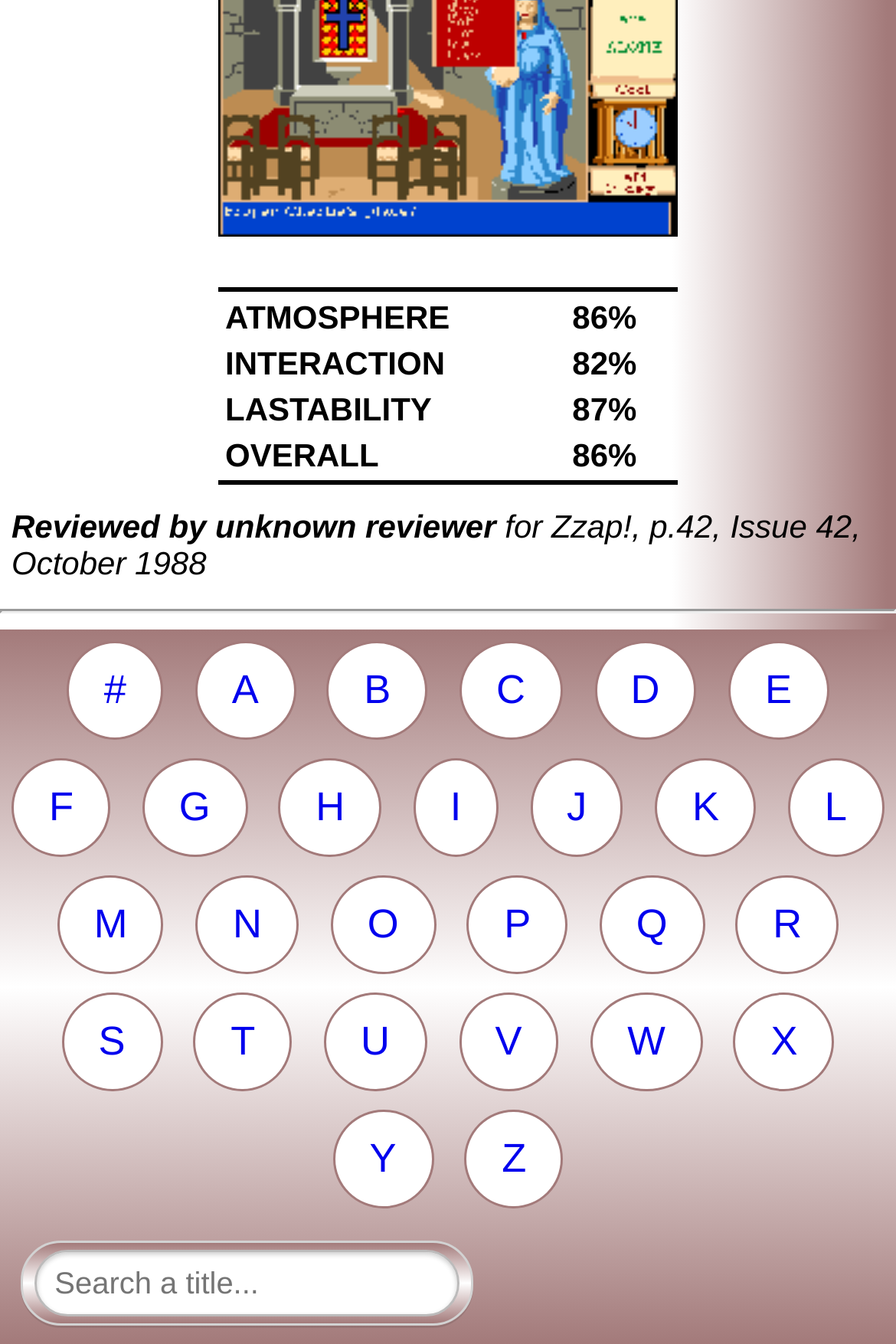Please identify the bounding box coordinates of the element I should click to complete this instruction: 'View review for Zzap!'. The coordinates should be given as four float numbers between 0 and 1, like this: [left, top, right, bottom].

[0.013, 0.378, 0.553, 0.405]